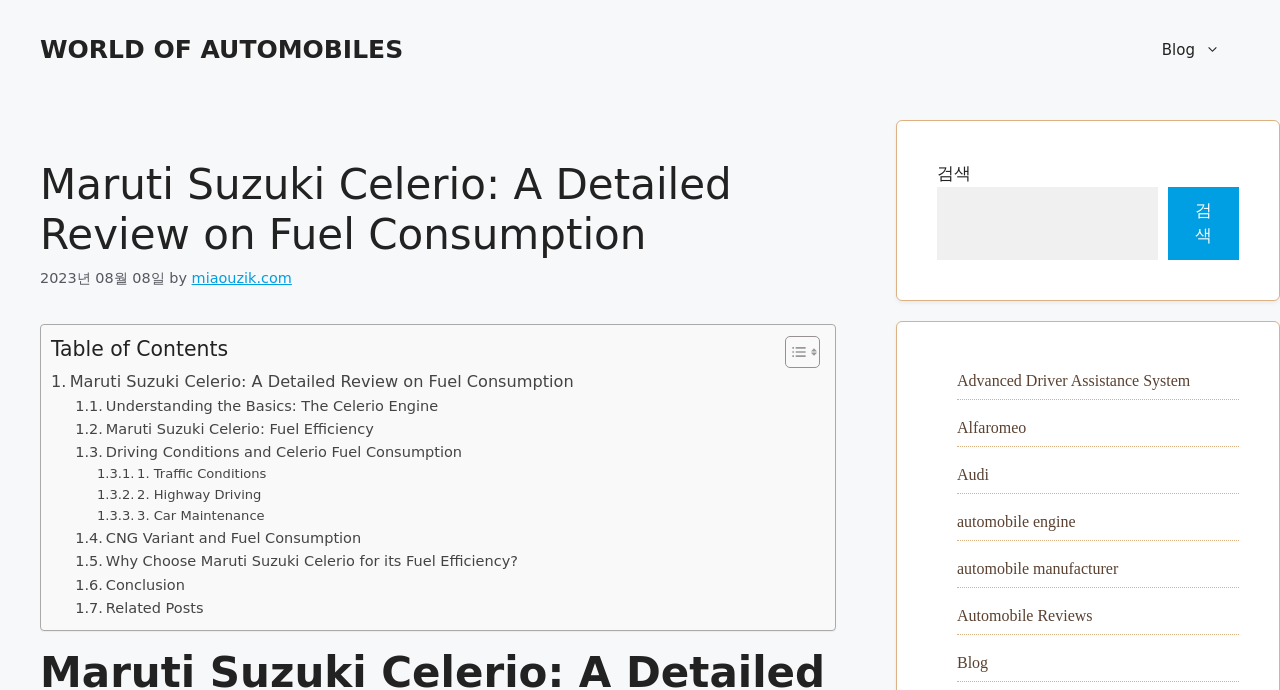Refer to the image and answer the question with as much detail as possible: What are the categories listed in the navigation menu?

I found the answer by looking at the navigation menu located at the top right corner of the webpage, which lists 'Blog' as one of the categories.